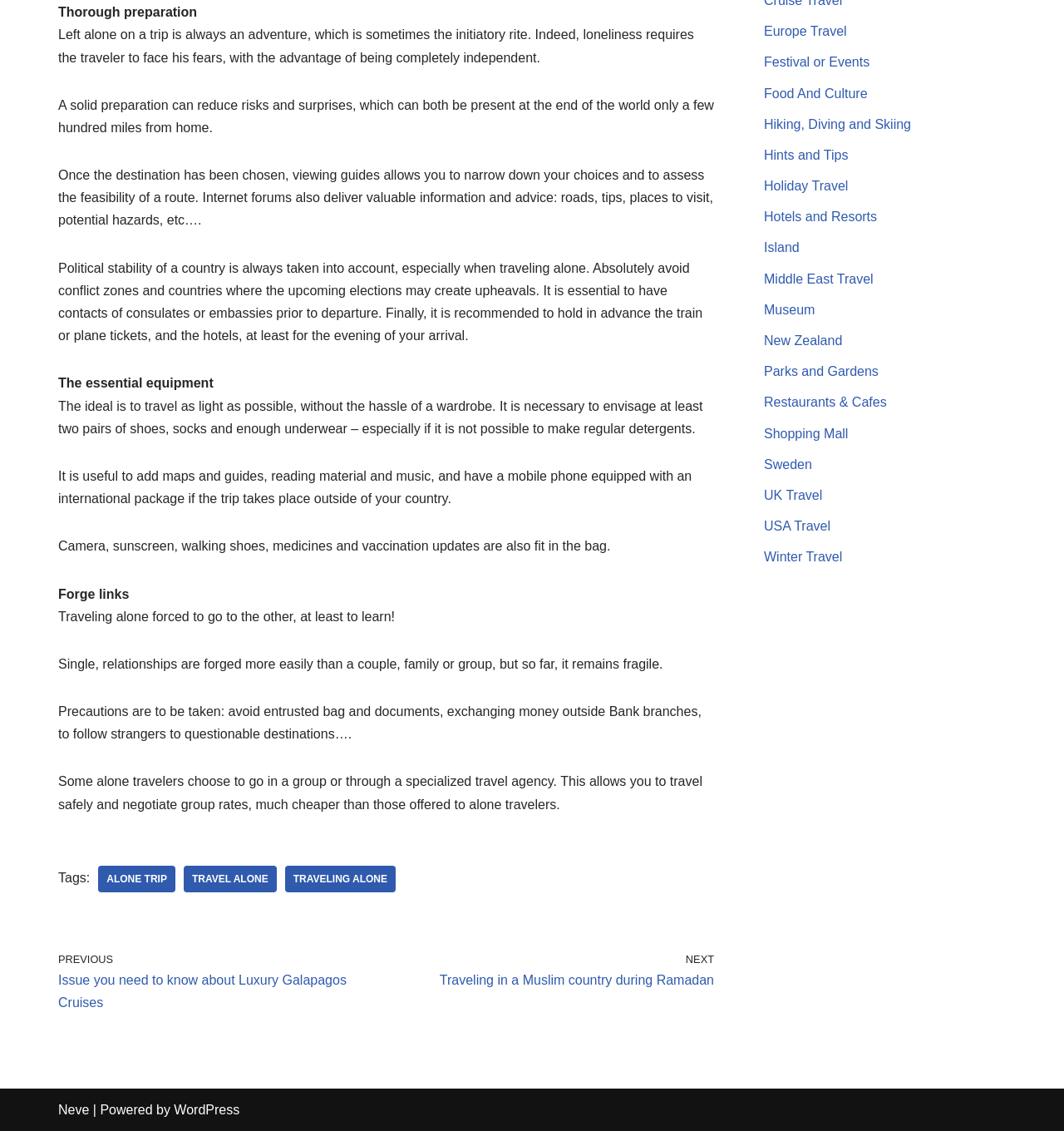Find the bounding box of the UI element described as follows: "Island".

[0.718, 0.213, 0.751, 0.225]